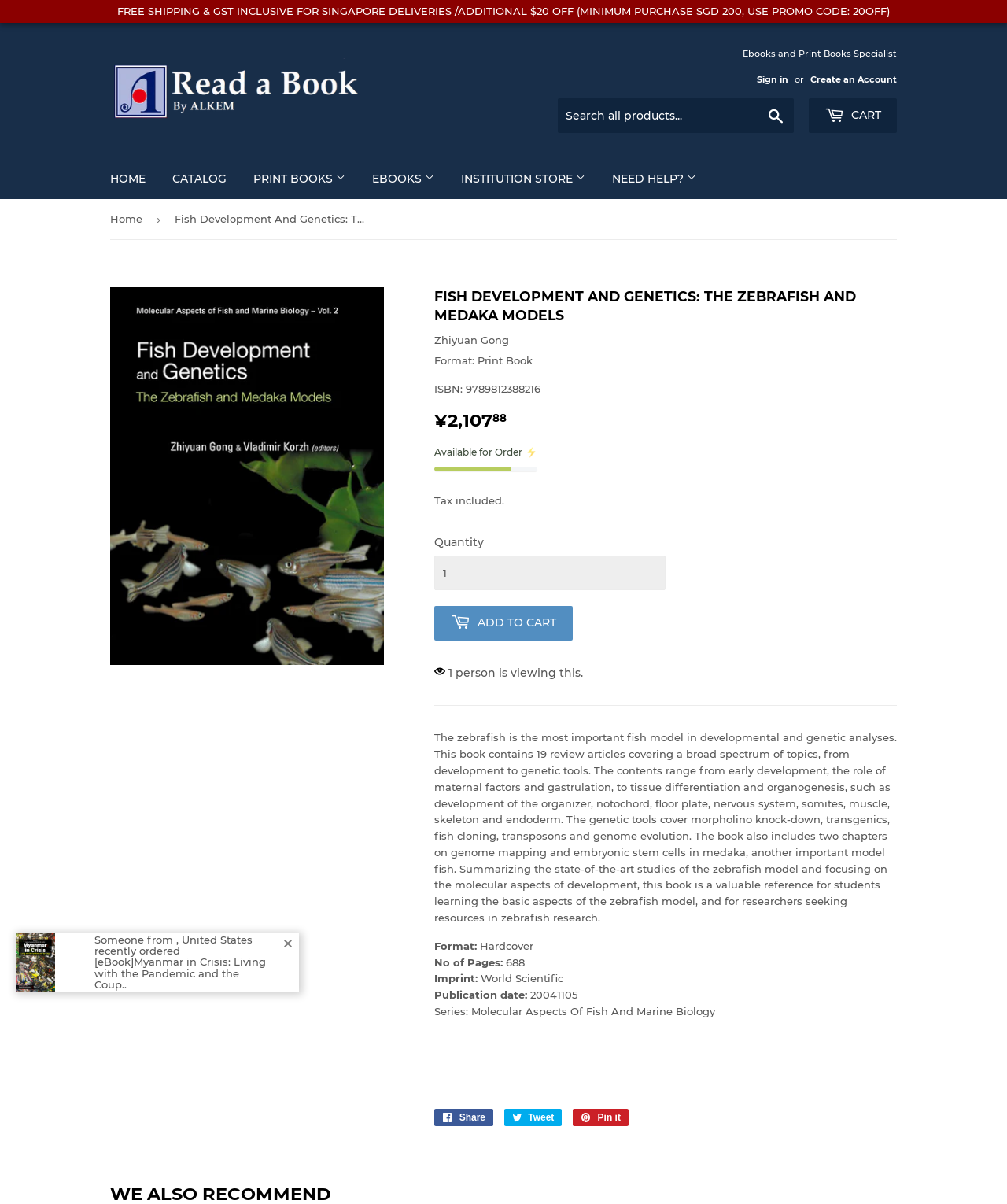Please extract and provide the main headline of the webpage.

FISH DEVELOPMENT AND GENETICS: THE ZEBRAFISH AND MEDAKA MODELS